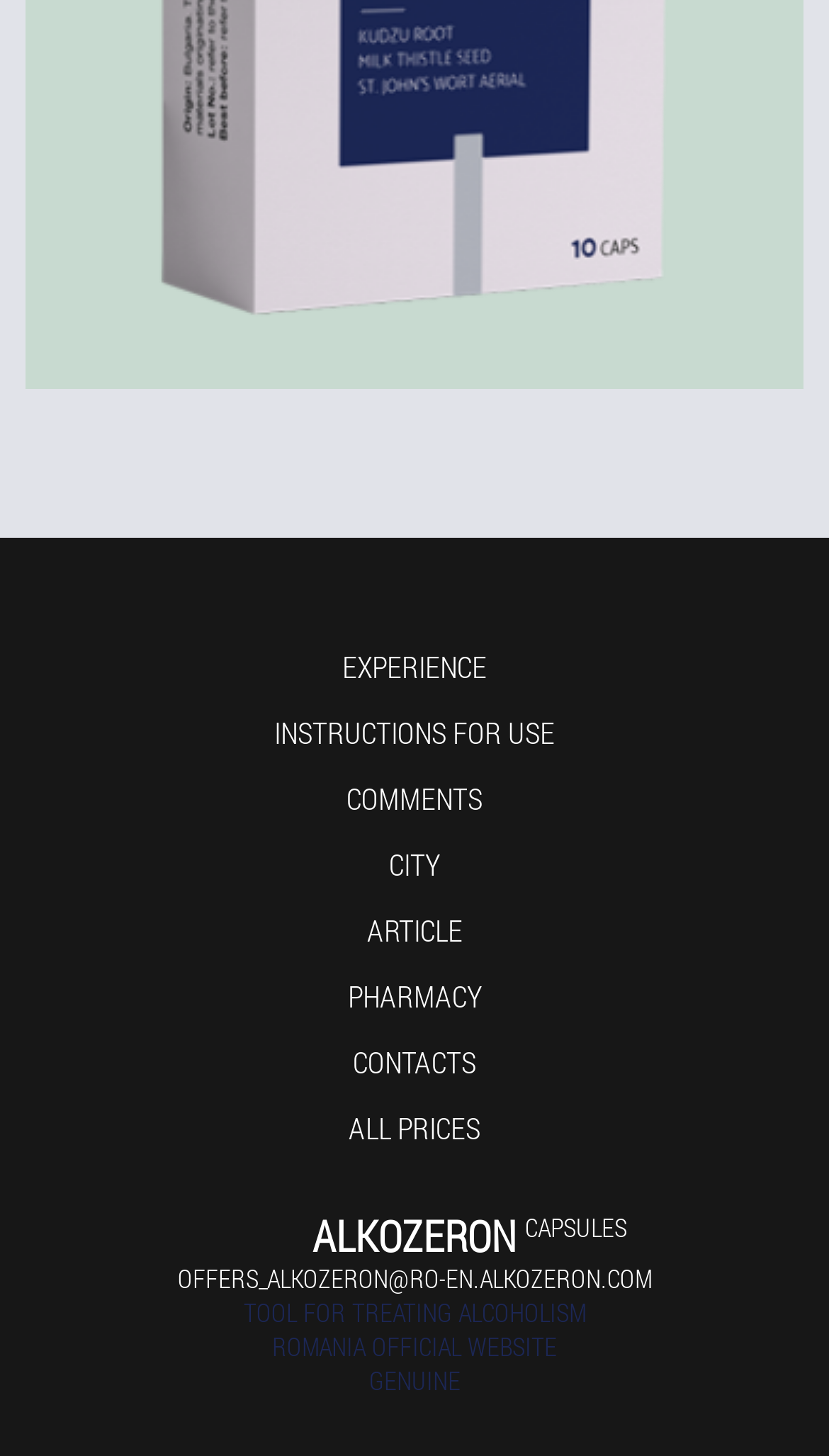Please identify the bounding box coordinates of where to click in order to follow the instruction: "View INSTRUCTIONS FOR USE".

[0.331, 0.489, 0.669, 0.517]